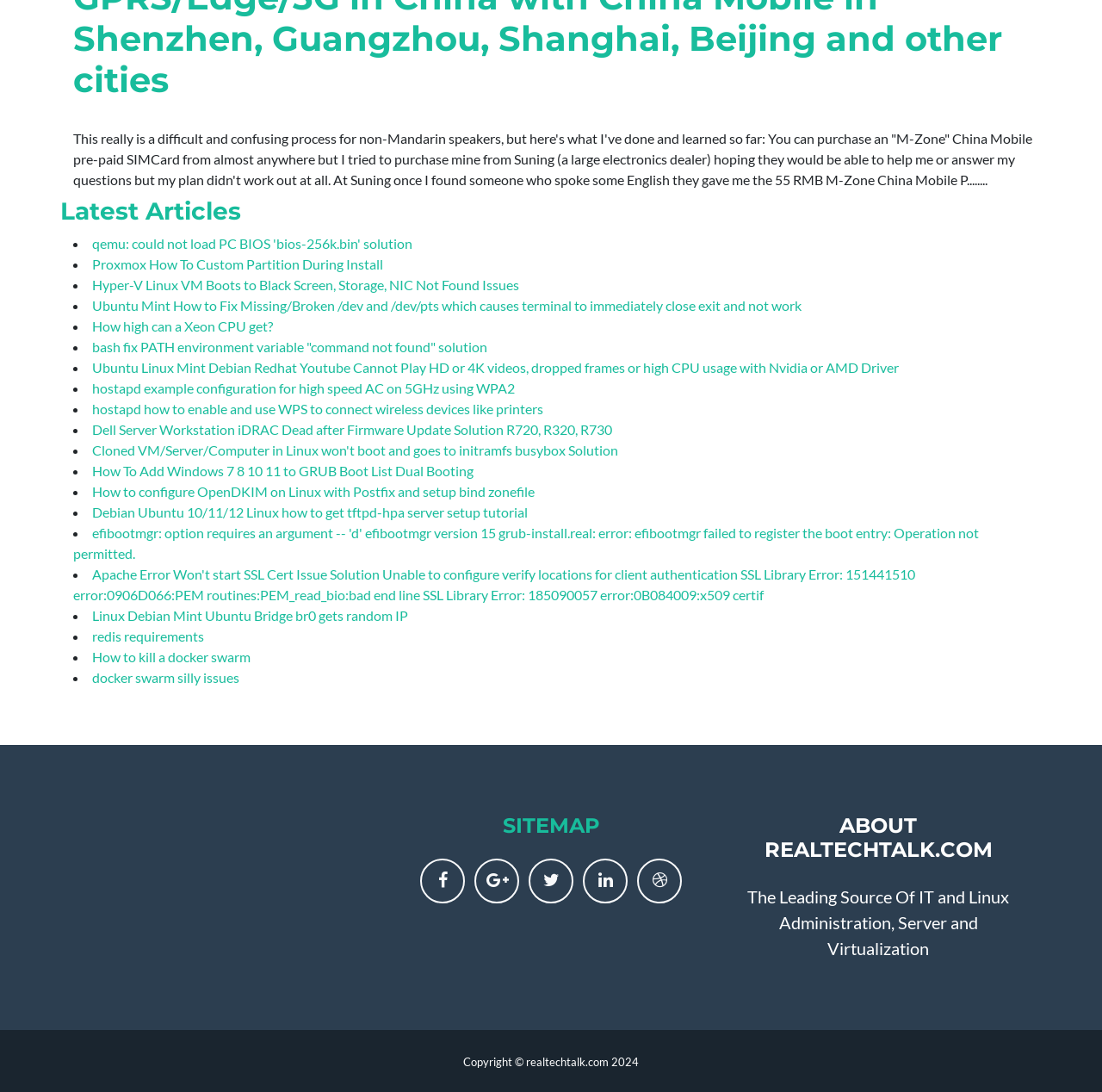What is the copyright year of the webpage?
Answer with a single word or phrase by referring to the visual content.

2024